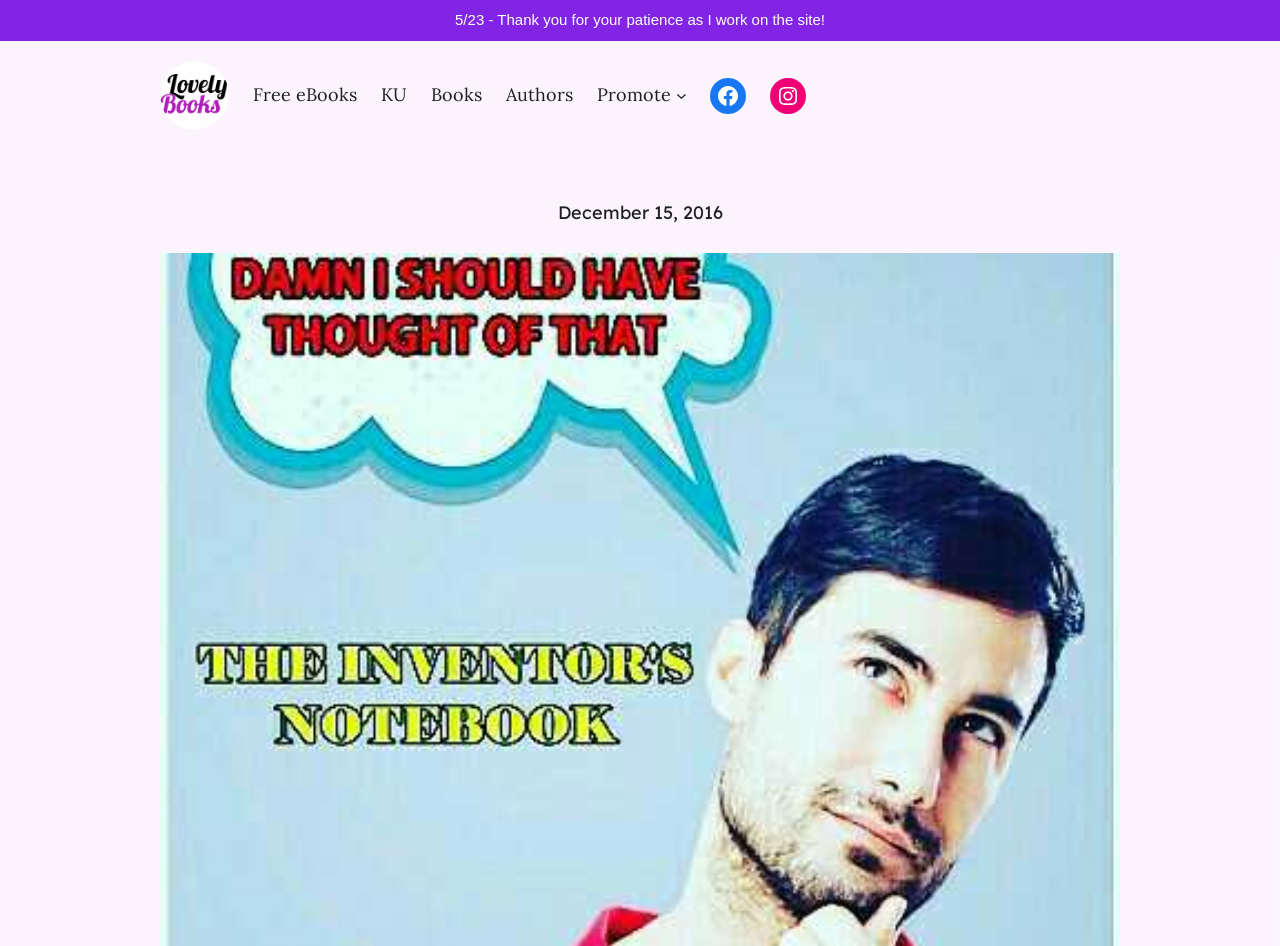Could you provide the bounding box coordinates for the portion of the screen to click to complete this instruction: "Click the Post Comment button"?

None